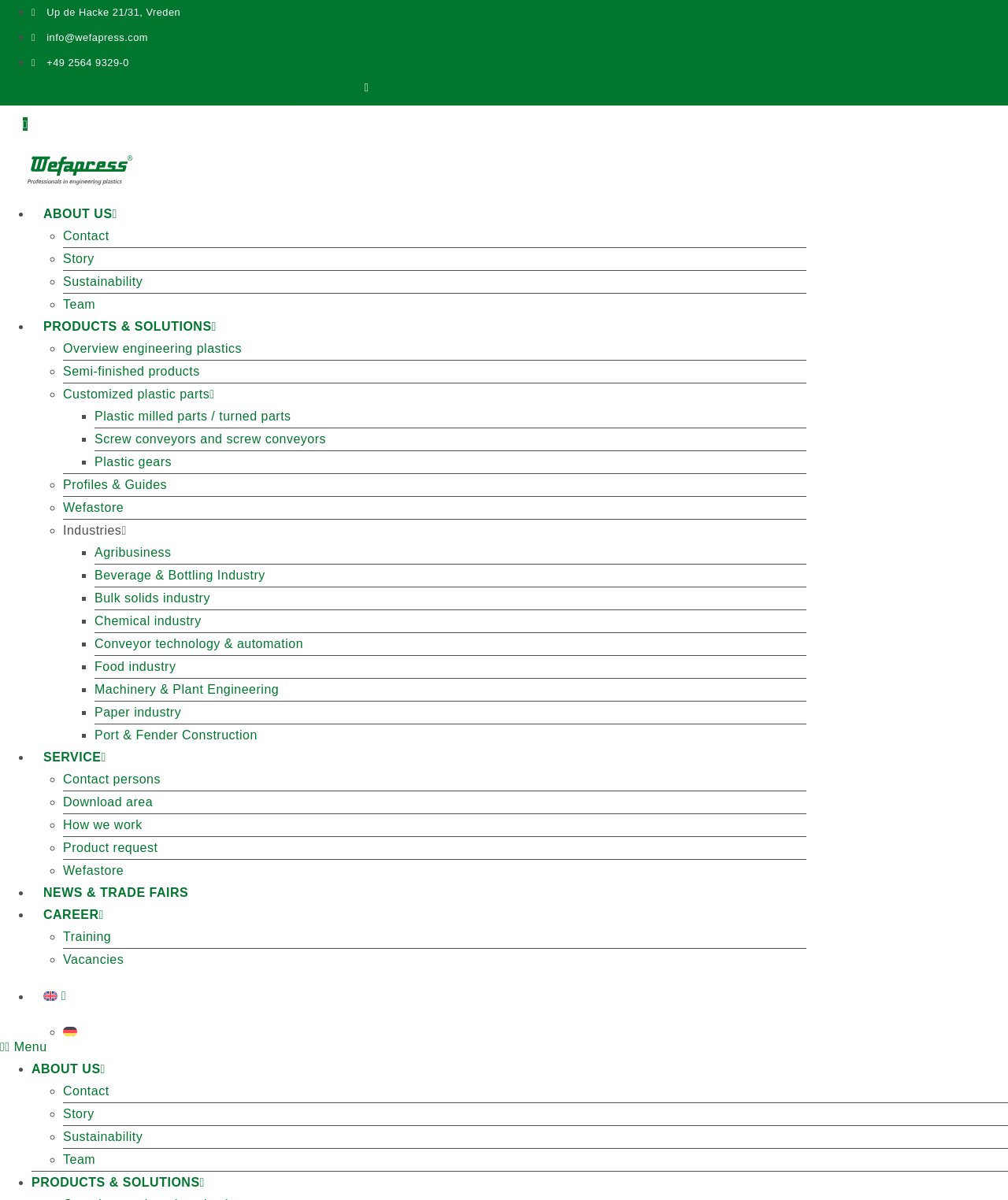Please identify the bounding box coordinates for the region that you need to click to follow this instruction: "Go to the ABOUT US page".

[0.031, 0.16, 0.128, 0.195]